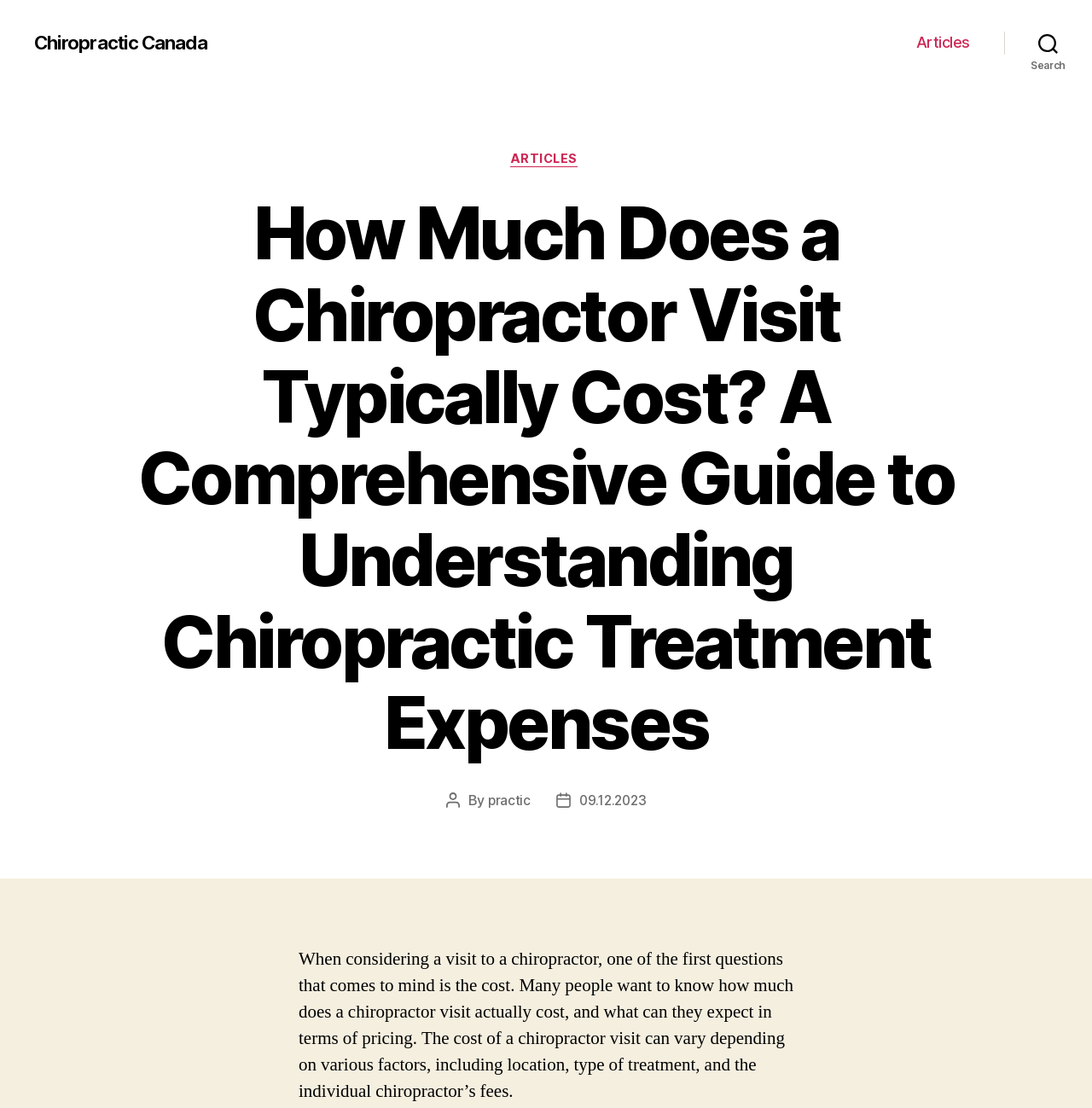What is the purpose of the 'Search' button?
Using the image as a reference, answer the question in detail.

The 'Search' button is located at the top right corner of the webpage, and when expanded, it shows a dropdown menu with categories and links to articles, suggesting that its purpose is to allow users to search for specific articles or topics.